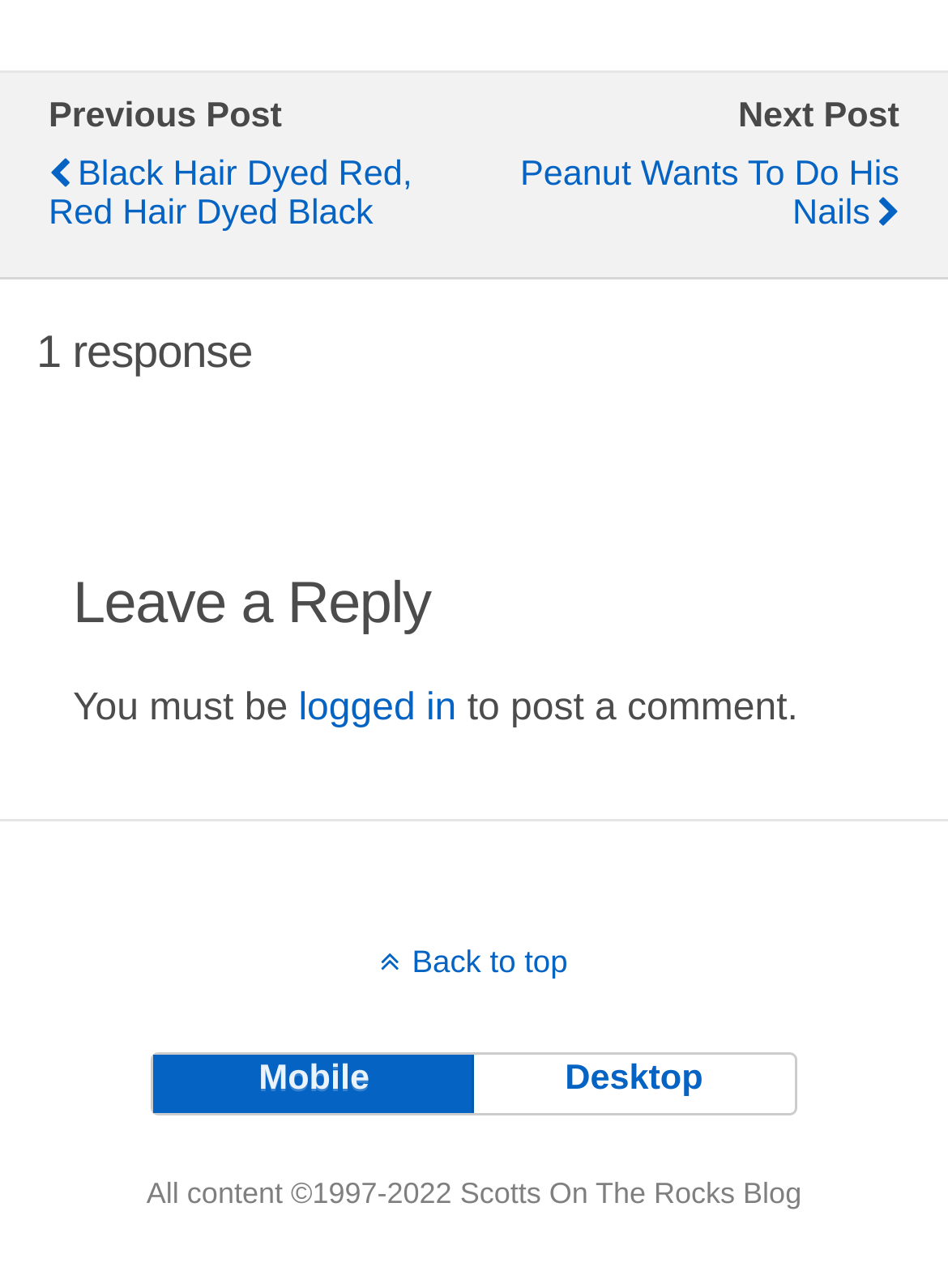What is required to post a comment?
From the details in the image, provide a complete and detailed answer to the question.

I found the requirement to post a comment by looking at the static text element with the text 'You must be' and the link element with the text 'logged in' which are located near the middle of the page.